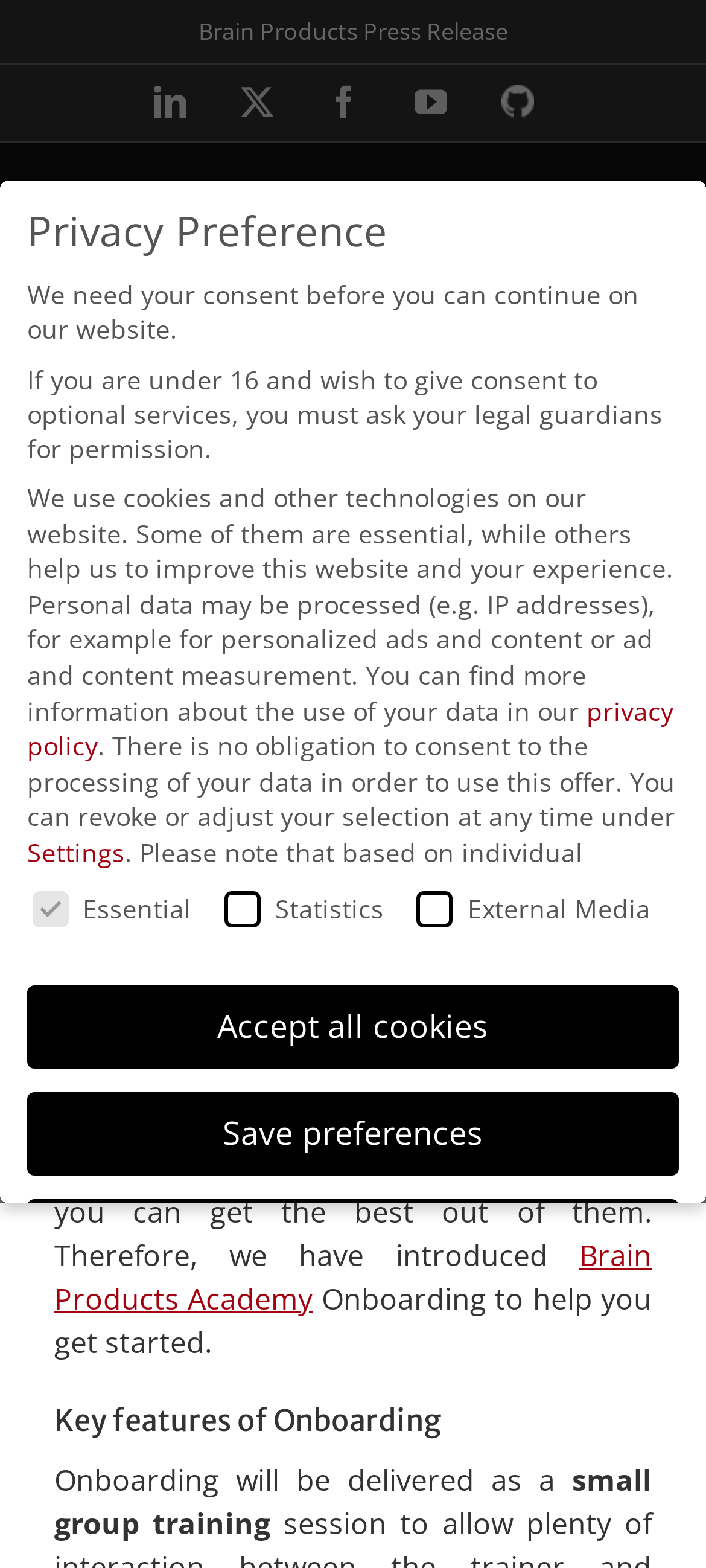Give a complete and precise description of the webpage's appearance.

This webpage is about Brain Products Academy Onboarding, a platform that helps users get started with their new hardware and software solutions quickly. At the top of the page, there is a header section with a logo and a press release title "Brain Products Press Release". Below the header, there are social media links, including LinkedIn, Facebook, YouTube, and GitHub, aligned horizontally.

On the left side of the page, there is a menu header with a toggle button to expand or collapse the menu. When expanded, the menu displays a heading "Introducing Brain Products Academy Onboarding!" followed by a brief introduction and a logo of Brain Products Academy. The introduction explains that the platform aims to help users get started with their new hardware and software solutions quickly.

Below the introduction, there is a section highlighting the key features of Onboarding, which will be delivered as small group training. Further down, there is a section about privacy preferences, where users can choose to accept or decline cookies and other technologies used on the website. This section includes a detailed explanation of how personal data may be processed and provides links to the privacy policy and settings.

On the right side of the page, there are buttons to accept or decline cookies, including "Accept all cookies", "Save preferences", "Accept only essential cookies", and "Individual Privacy Preferences". There are also links to "Cookie Details", "Privacy Policy", and "Imprint" at the bottom of the page.

Additionally, there is a "Go to Top" button at the bottom right corner of the page, allowing users to quickly navigate back to the top of the page.